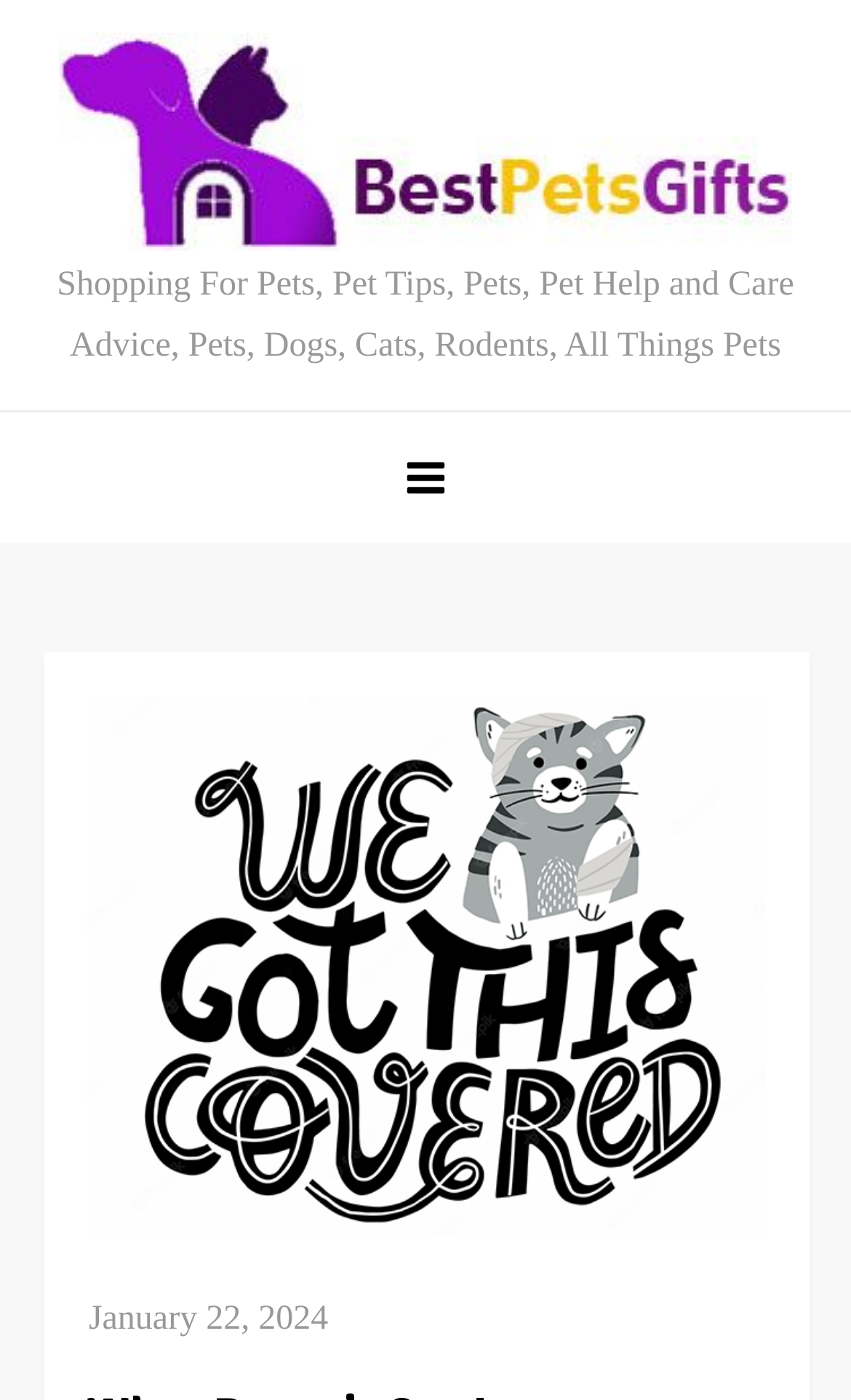What type of content is available on this website?
Using the image as a reference, answer the question in detail.

The static text 'Shopping For Pets, Pet Tips, Pets, Pet Help and Care Advice, Pets, Dogs, Cats, Rodents, All Things Pets' suggests that this website provides content related to pet care and advice, including tips and help for various types of pets.